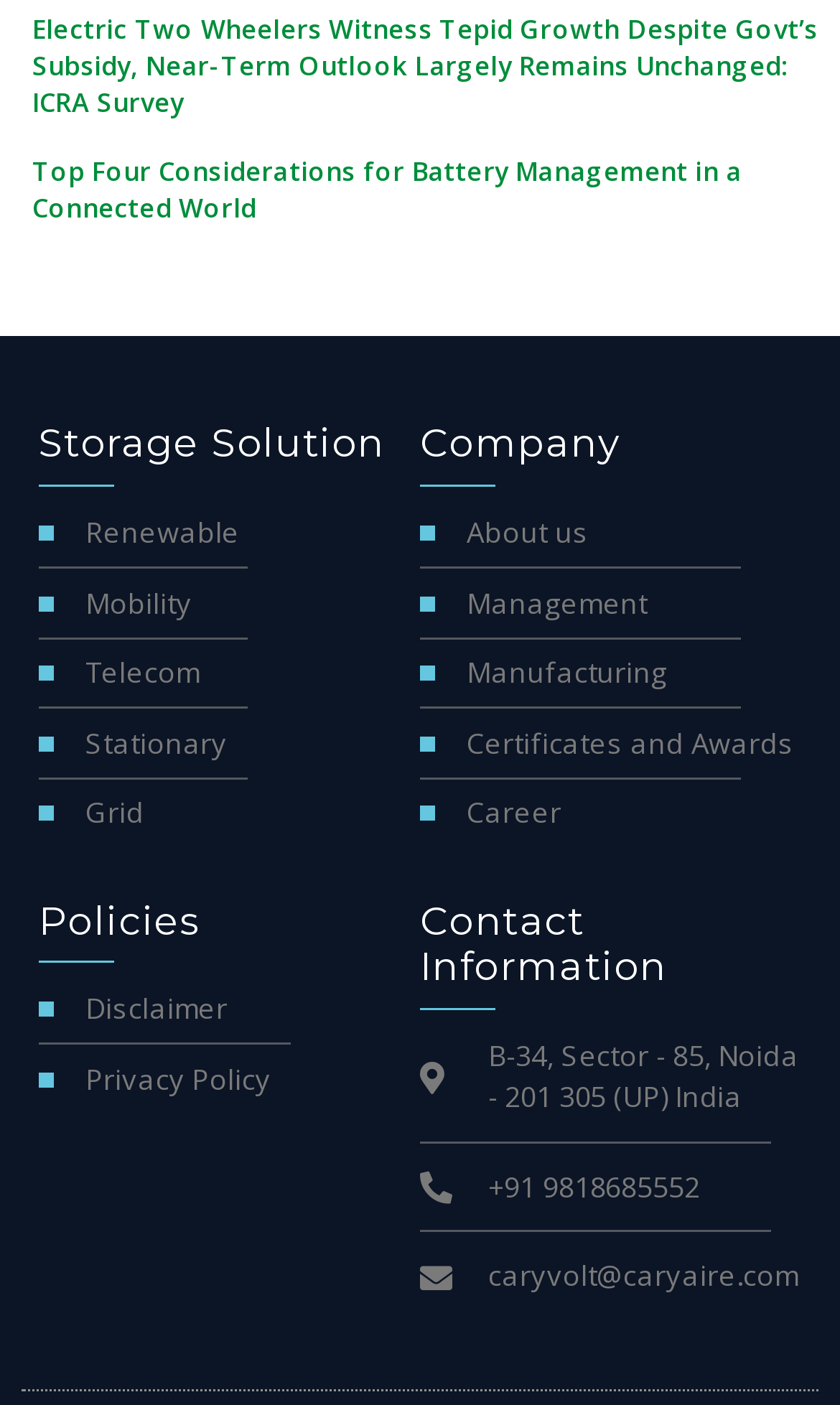Provide the bounding box coordinates of the HTML element this sentence describes: "About us".

[0.5, 0.365, 0.954, 0.395]